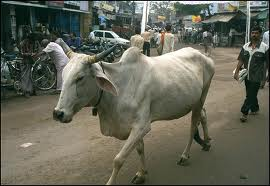Compose a detailed narrative for the image.

The image depicts a sacred cow strolling leisurely down a bustling street in India. This scene is emblematic of Indian culture, where cows are revered and often seen roaming freely amid the vibrant chaos of urban life. The cow's serene presence contrasts sharply with the surrounding activity, showcasing the unique coexistence of humans and animals in Indian society. Various vehicles and pedestrians navigate the street, illustrating the lively environment typical of many Indian towns. This moment captures not just an animal but a symbol of tradition and reverence that is deeply embedded in the cultural fabric of the region.